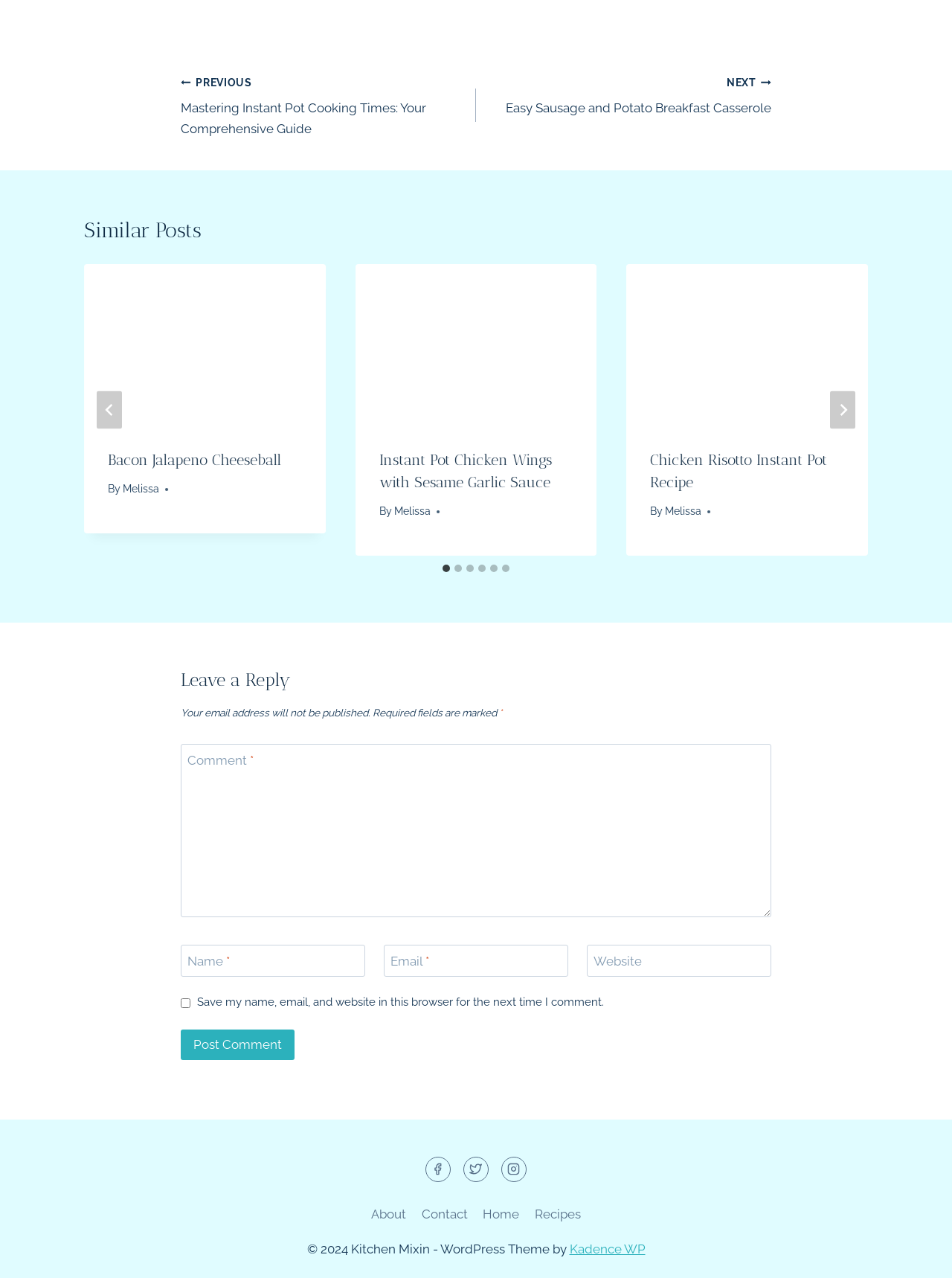Identify the bounding box coordinates necessary to click and complete the given instruction: "Click the 'Bacon Jalapeno Cheeseball' link".

[0.088, 0.206, 0.342, 0.332]